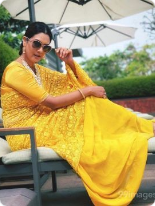What type of jewelry is the woman wearing?
Please respond to the question with as much detail as possible.

The woman is wearing subtle jewelry, which complements her overall look and adds a touch of sophistication to her elegant appearance.